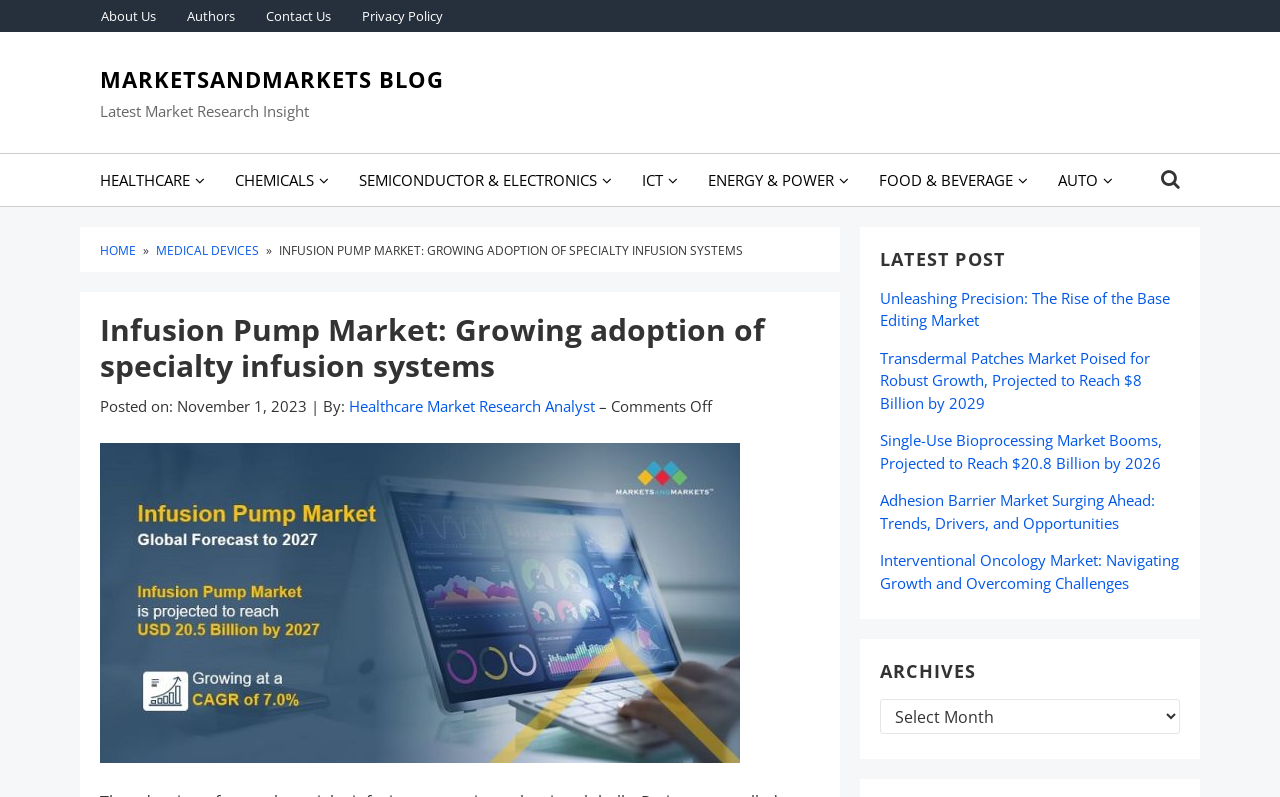Find the bounding box coordinates of the element you need to click on to perform this action: 'go to medical devices page'. The coordinates should be represented by four float values between 0 and 1, in the format [left, top, right, bottom].

[0.122, 0.303, 0.205, 0.324]